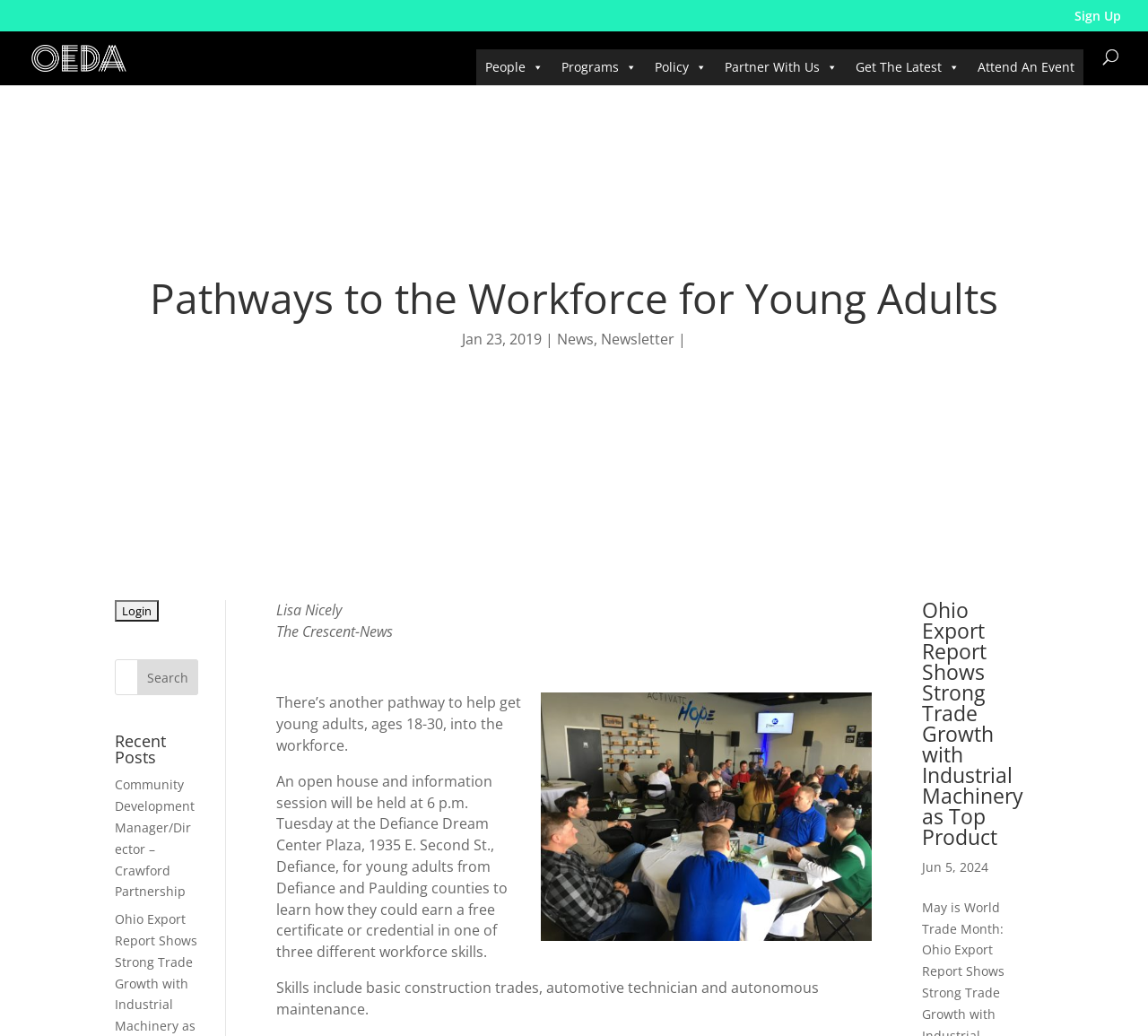Please find and generate the text of the main header of the webpage.

Pathways to the Workforce for Young Adults